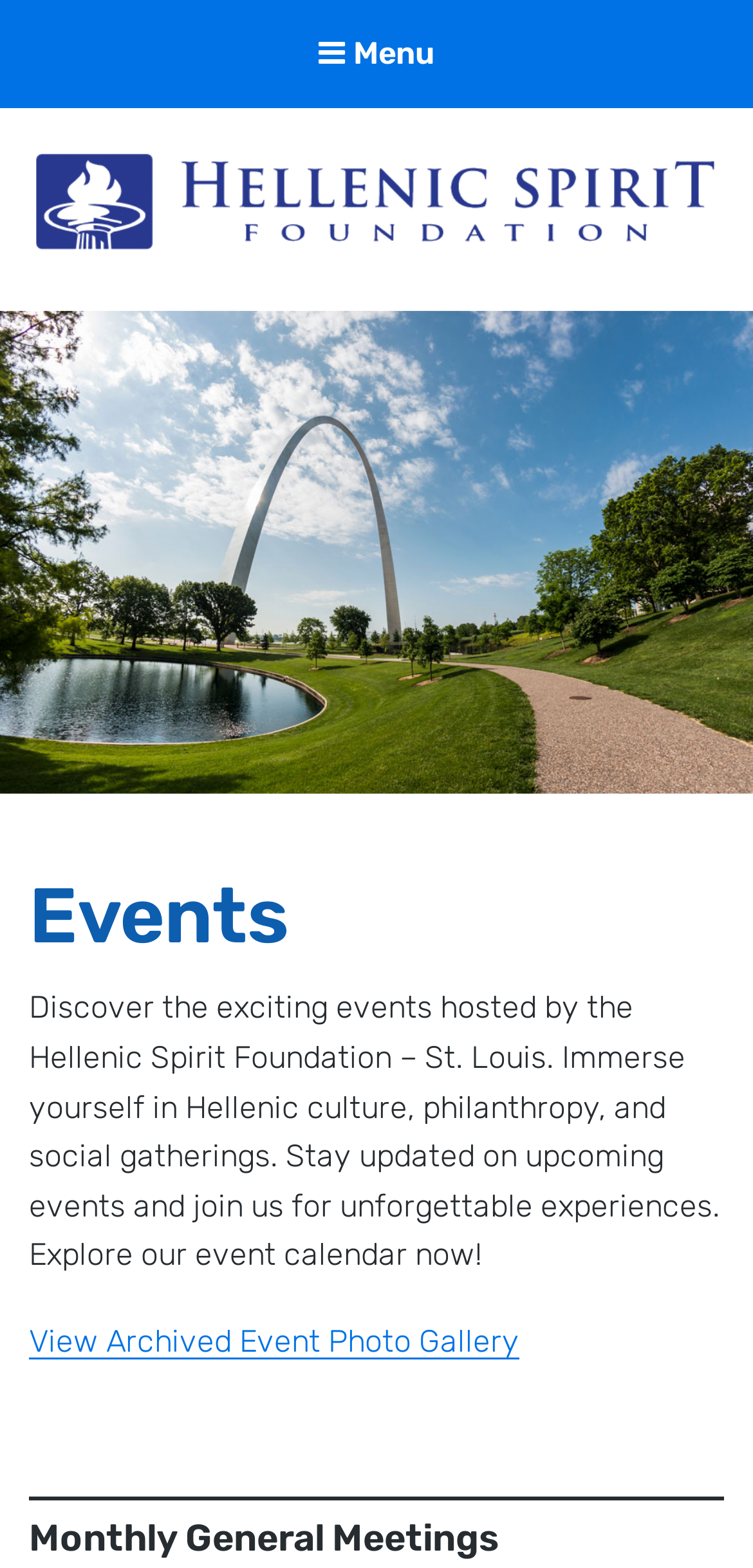Given the element description Menu Close, identify the bounding box coordinates for the UI element on the webpage screenshot. The format should be (top-left x, top-left y, bottom-right x, bottom-right y), with values between 0 and 1.

[0.038, 0.018, 0.962, 0.05]